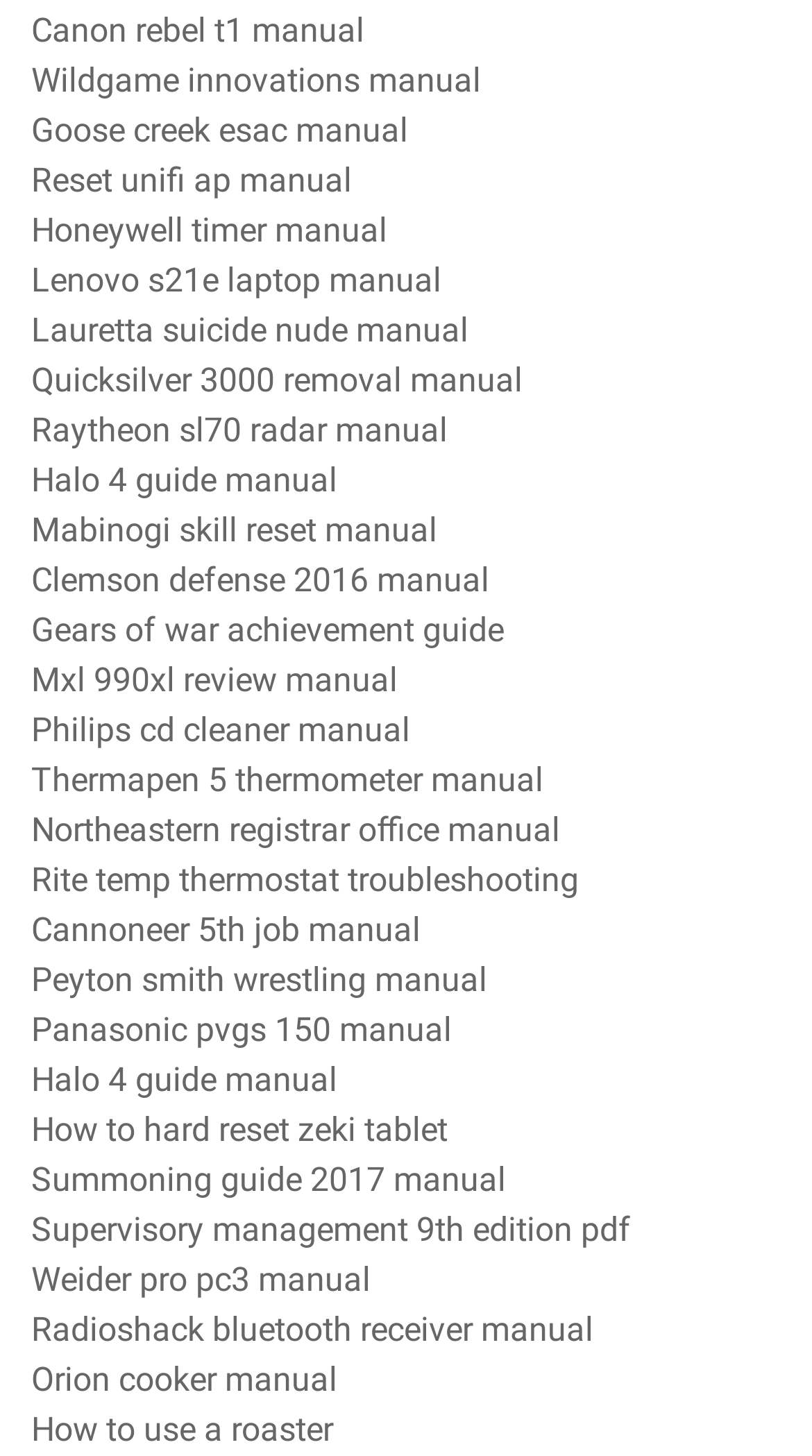What is the common theme among the links?
Please give a detailed and elaborate explanation in response to the question.

Upon examining the links on the webpage, I notice that they all seem to be related to manuals and guides for various products, devices, and activities. This suggests that the webpage is a collection of resources for people looking for instructional materials.